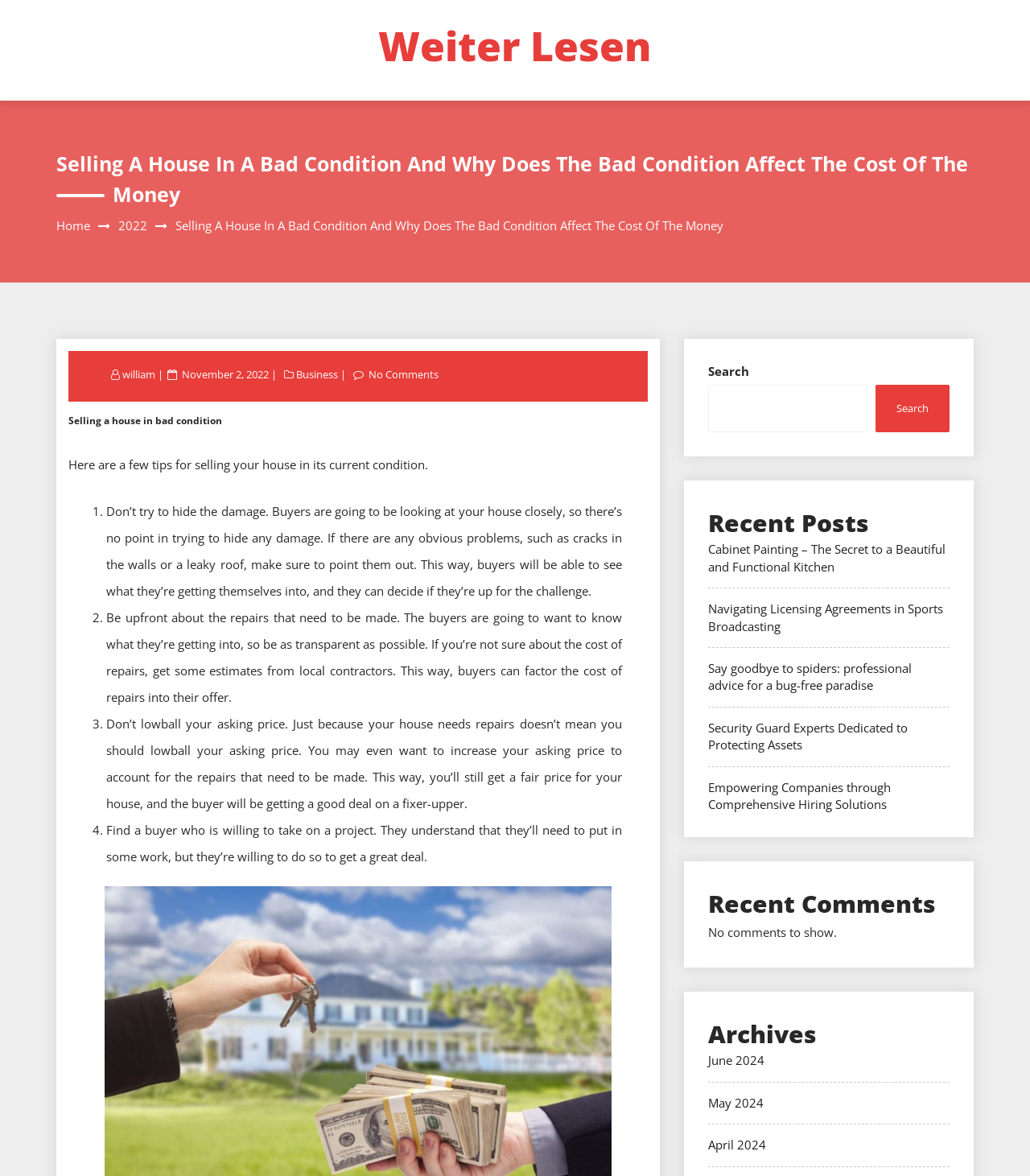From the webpage screenshot, predict the bounding box of the UI element that matches this description: "THE COLLECTION".

None